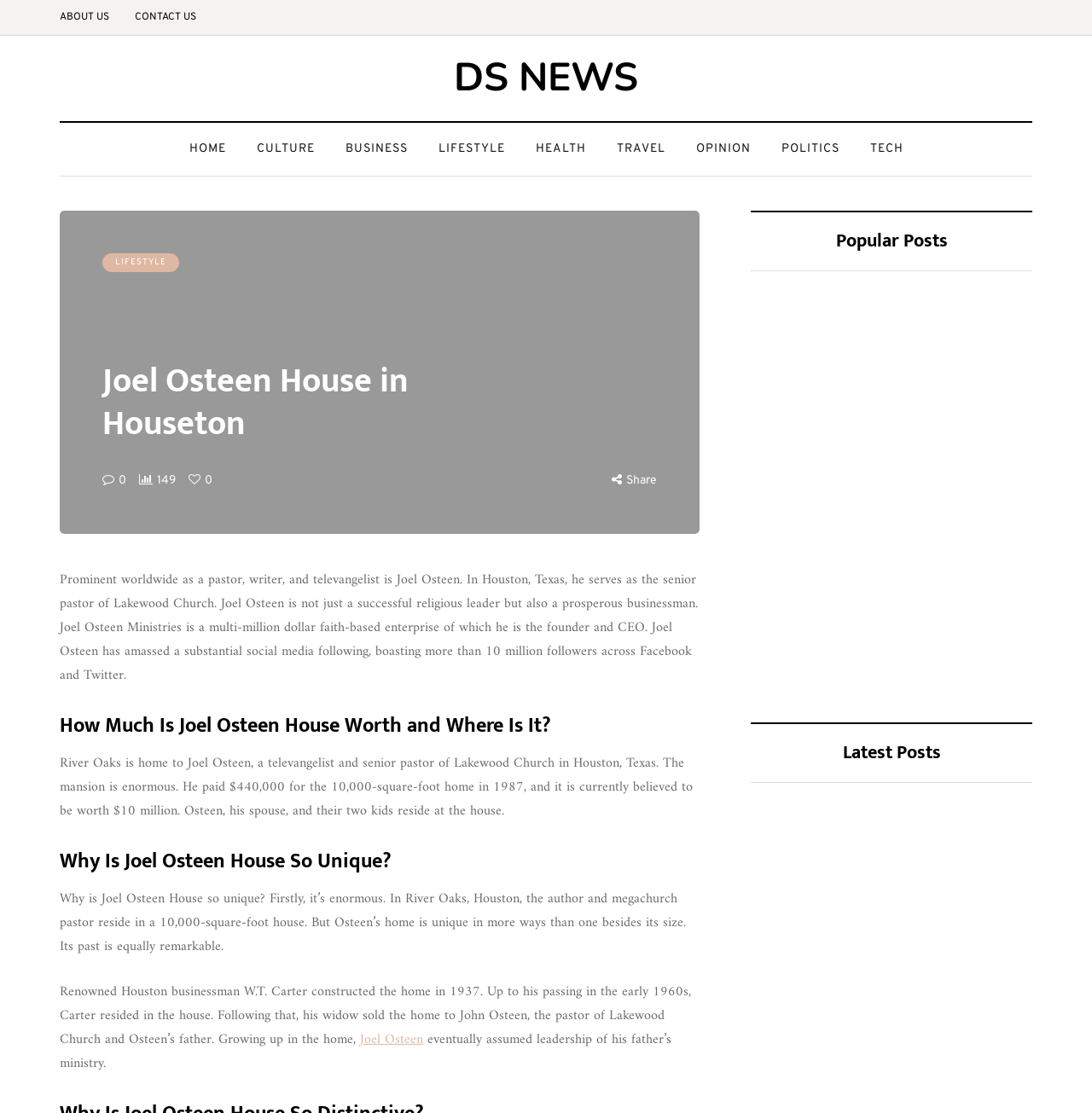Pinpoint the bounding box coordinates of the area that should be clicked to complete the following instruction: "Learn about Joel Osteen's house worth". The coordinates must be given as four float numbers between 0 and 1, i.e., [left, top, right, bottom].

[0.055, 0.641, 0.641, 0.664]